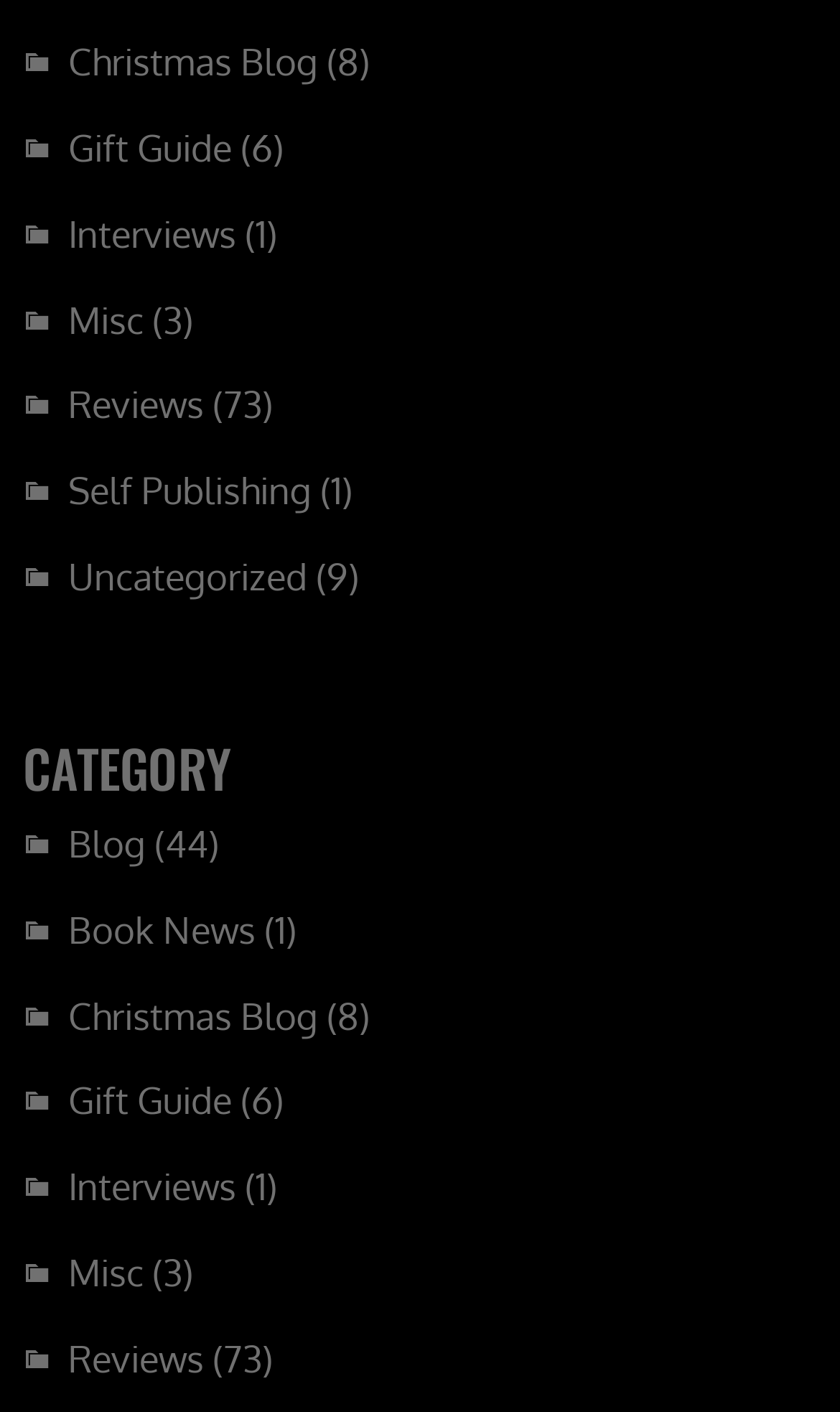Highlight the bounding box coordinates of the element that should be clicked to carry out the following instruction: "Click on Christmas Blog". The coordinates must be given as four float numbers ranging from 0 to 1, i.e., [left, top, right, bottom].

[0.027, 0.014, 0.379, 0.075]